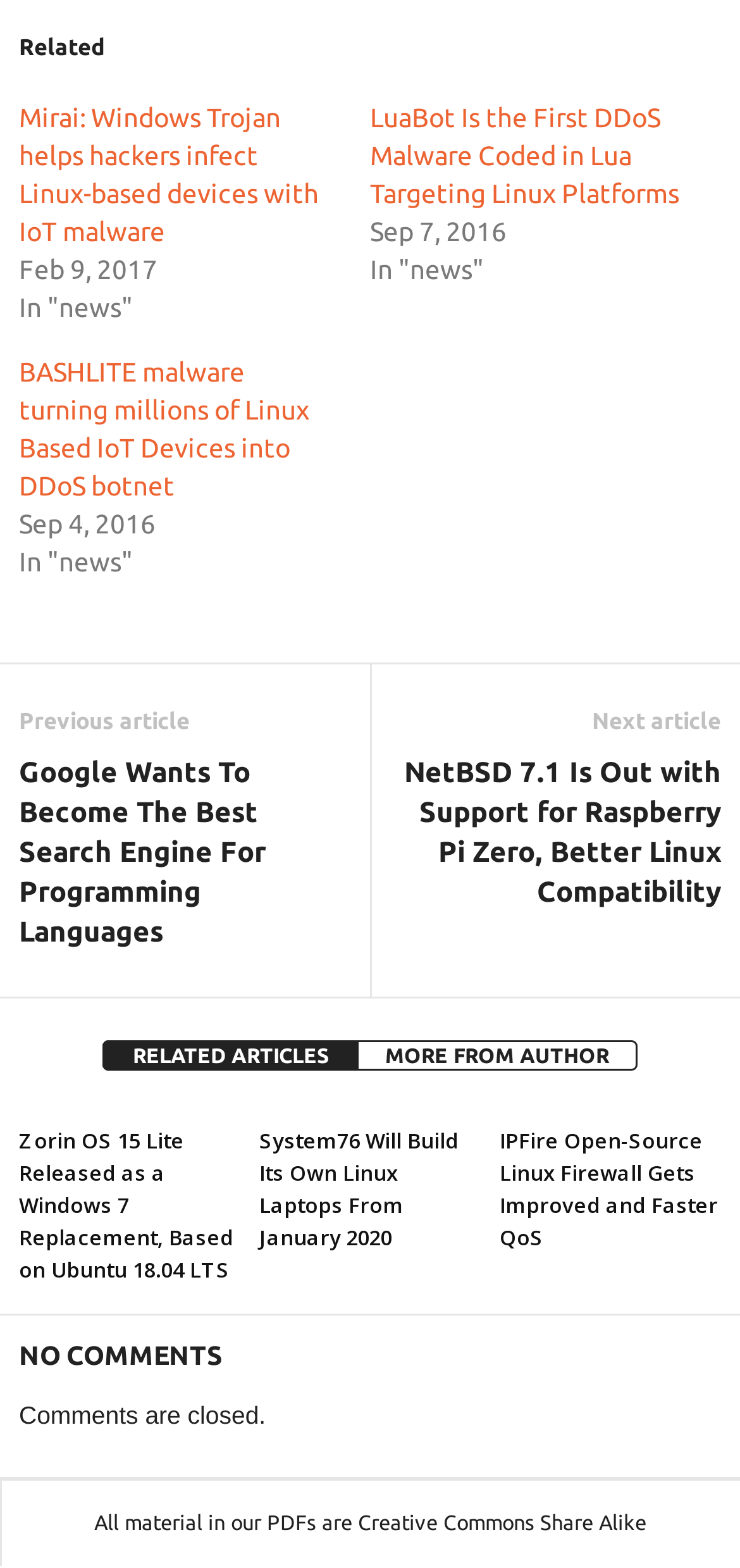Find the bounding box coordinates of the clickable area required to complete the following action: "Read news about Mirai: Windows Trojan".

[0.026, 0.066, 0.431, 0.158]